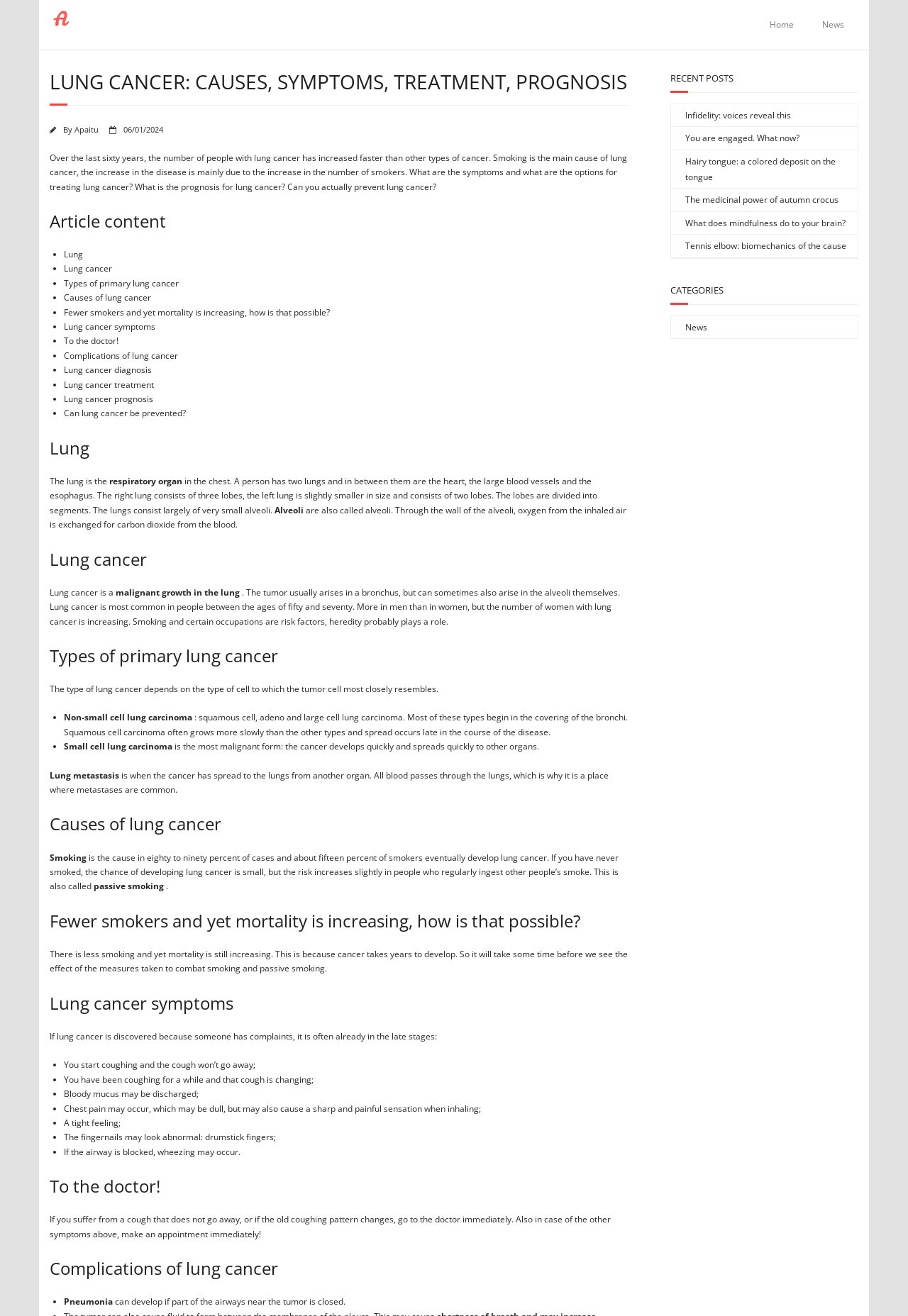Determine the bounding box coordinates of the element that should be clicked to execute the following command: "Click on the 'News' link".

[0.89, 0.0, 0.945, 0.038]